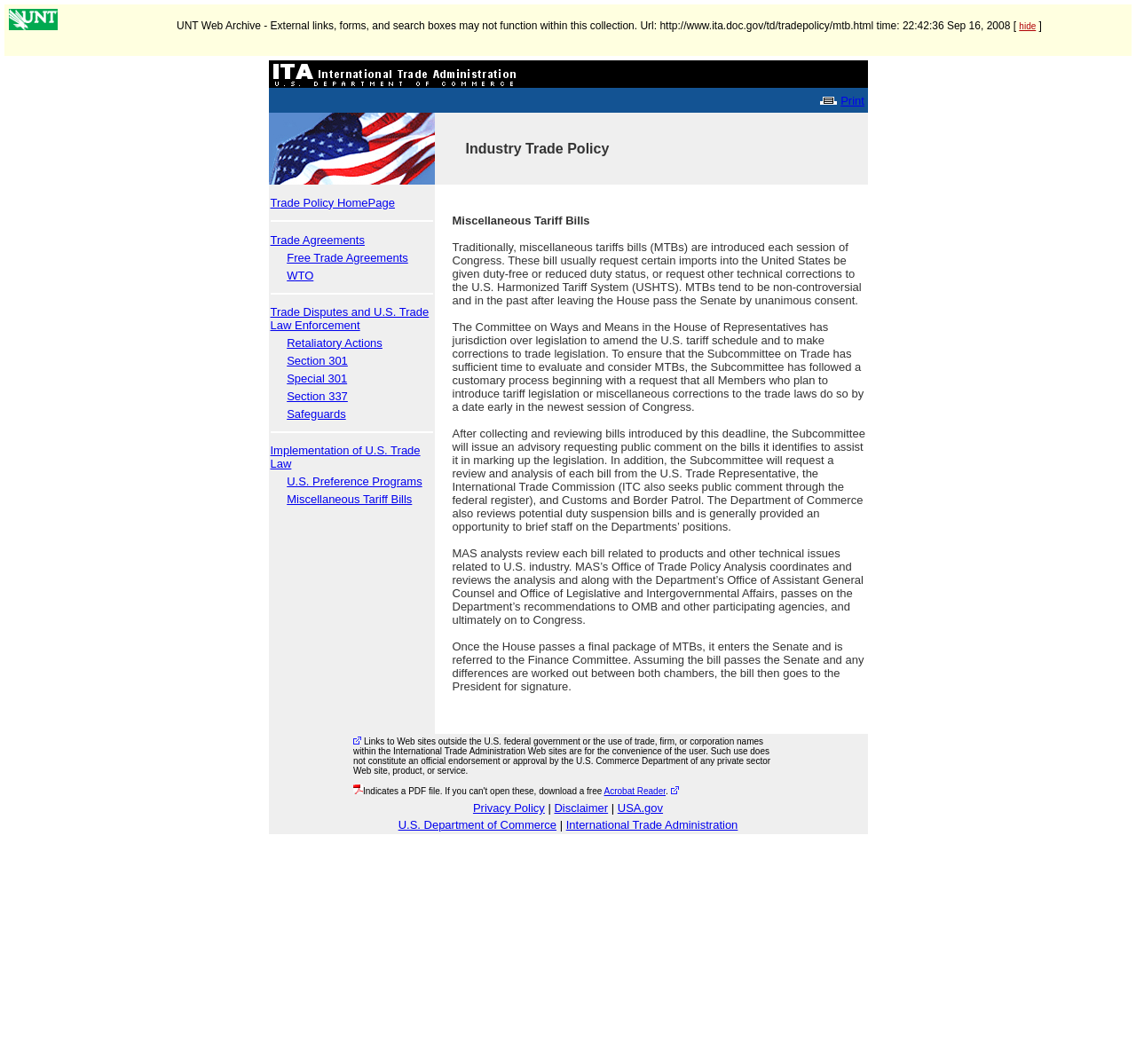Determine the bounding box coordinates for the area you should click to complete the following instruction: "Click the 'Trade Agreements' link".

[0.238, 0.217, 0.321, 0.231]